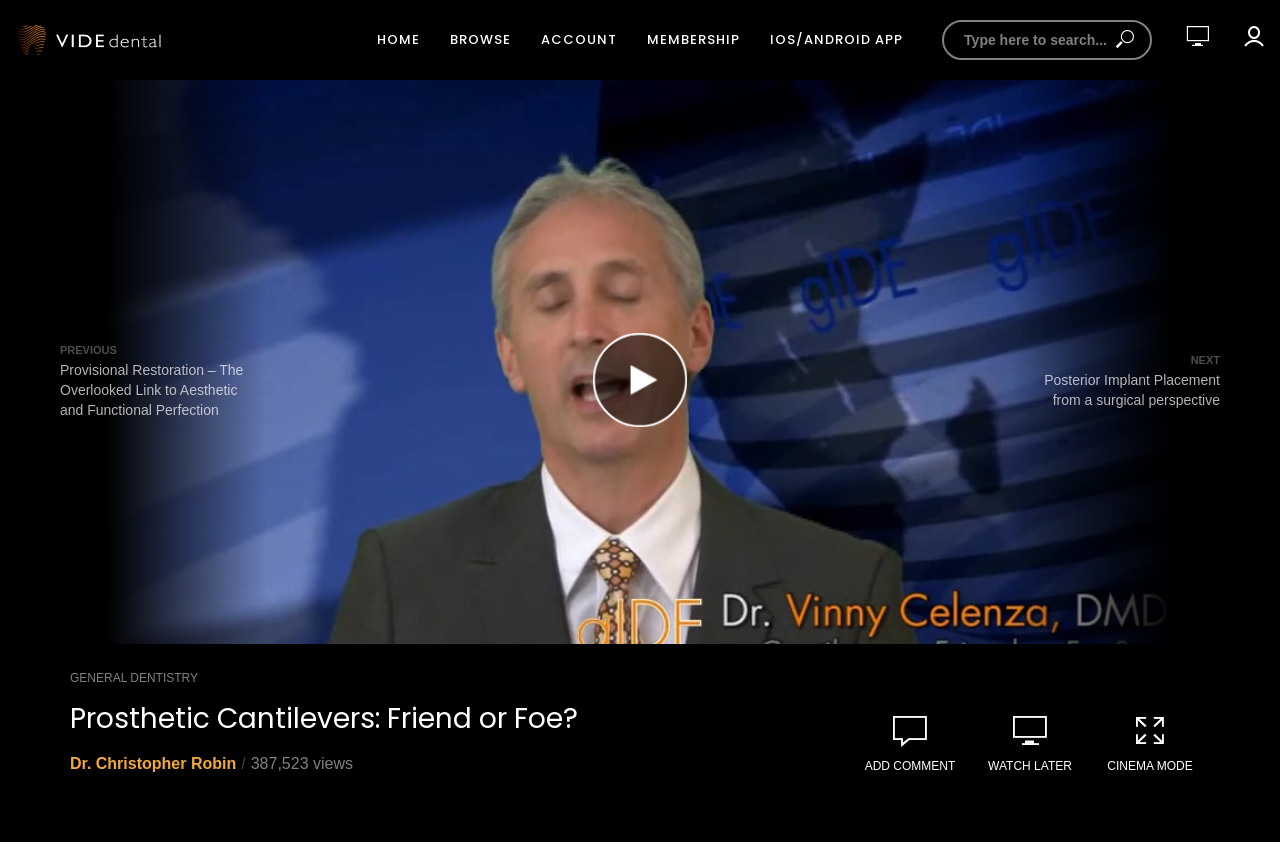Please look at the image and answer the question with a detailed explanation: How many links are in the top navigation bar?

I counted the links in the top navigation bar, which are 'HOME', 'BROWSE', 'ACCOUNT', 'MEMBERSHIP', and 'IOS/ANDROID APP'. There are 5 links in total.